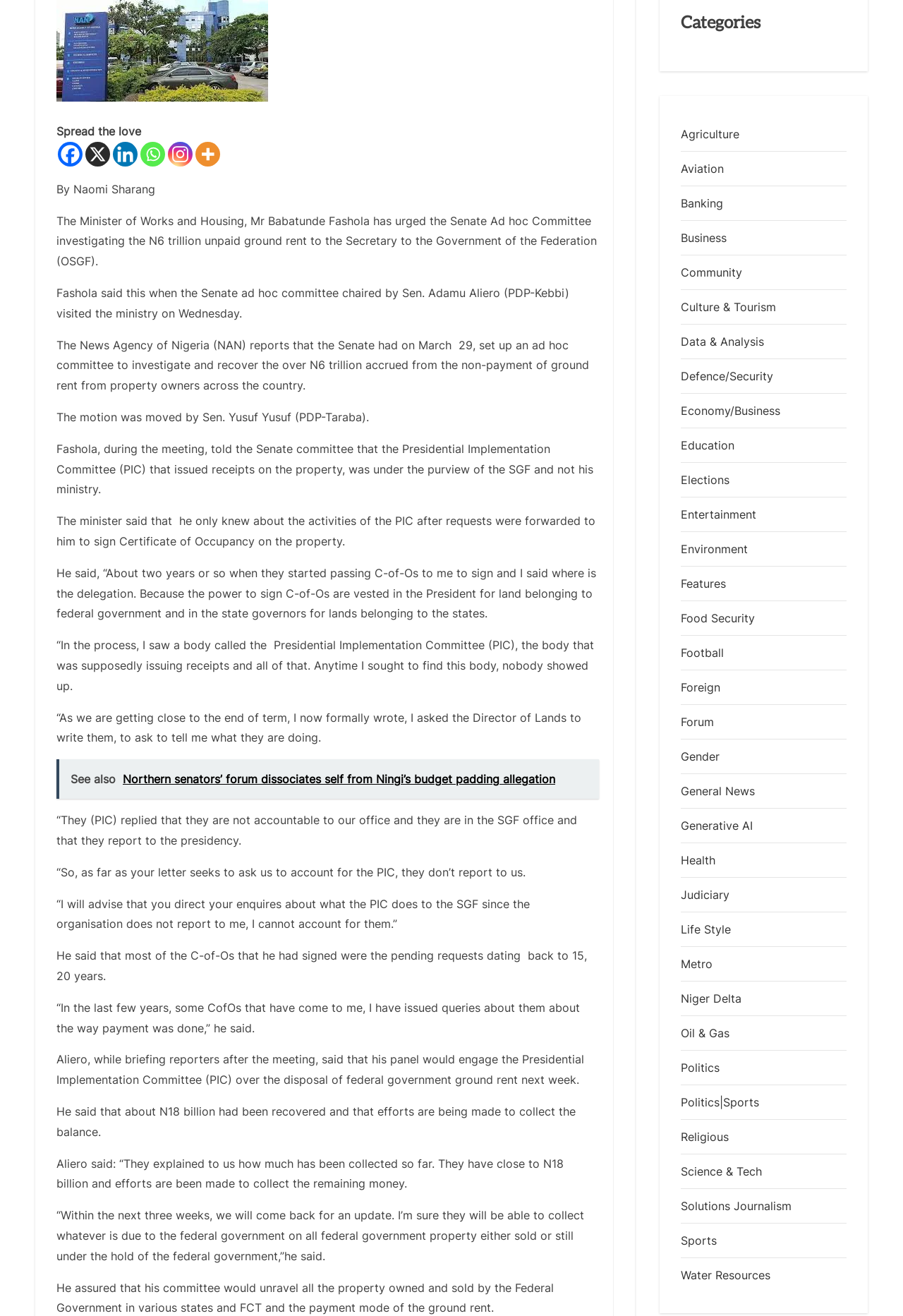Identify the bounding box for the UI element that is described as follows: "aria-label="Linkedin" title="Linkedin"".

[0.125, 0.108, 0.152, 0.126]